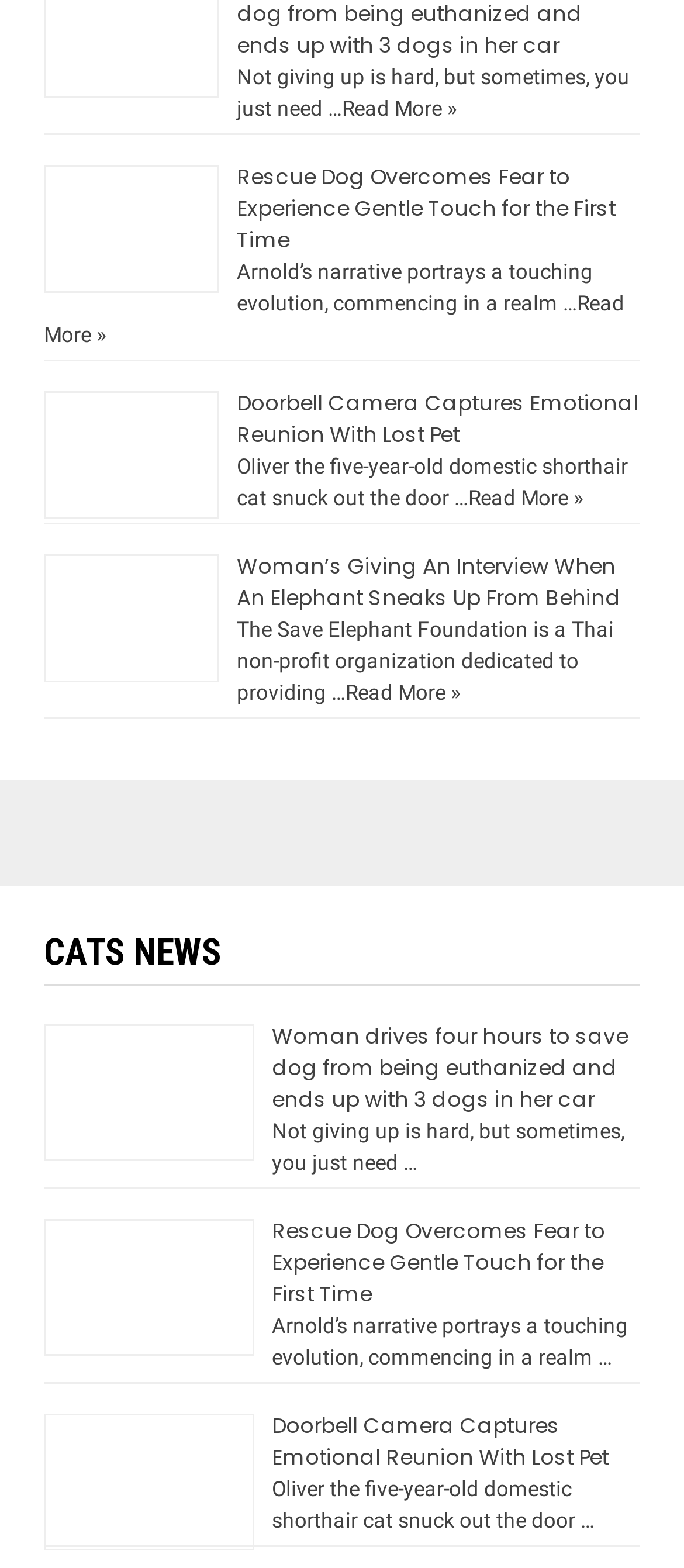Determine the bounding box coordinates for the clickable element to execute this instruction: "Read the story about Woman’s Giving An Interview When An Elephant Sneaks Up From Behind". Provide the coordinates as four float numbers between 0 and 1, i.e., [left, top, right, bottom].

[0.346, 0.352, 0.908, 0.391]